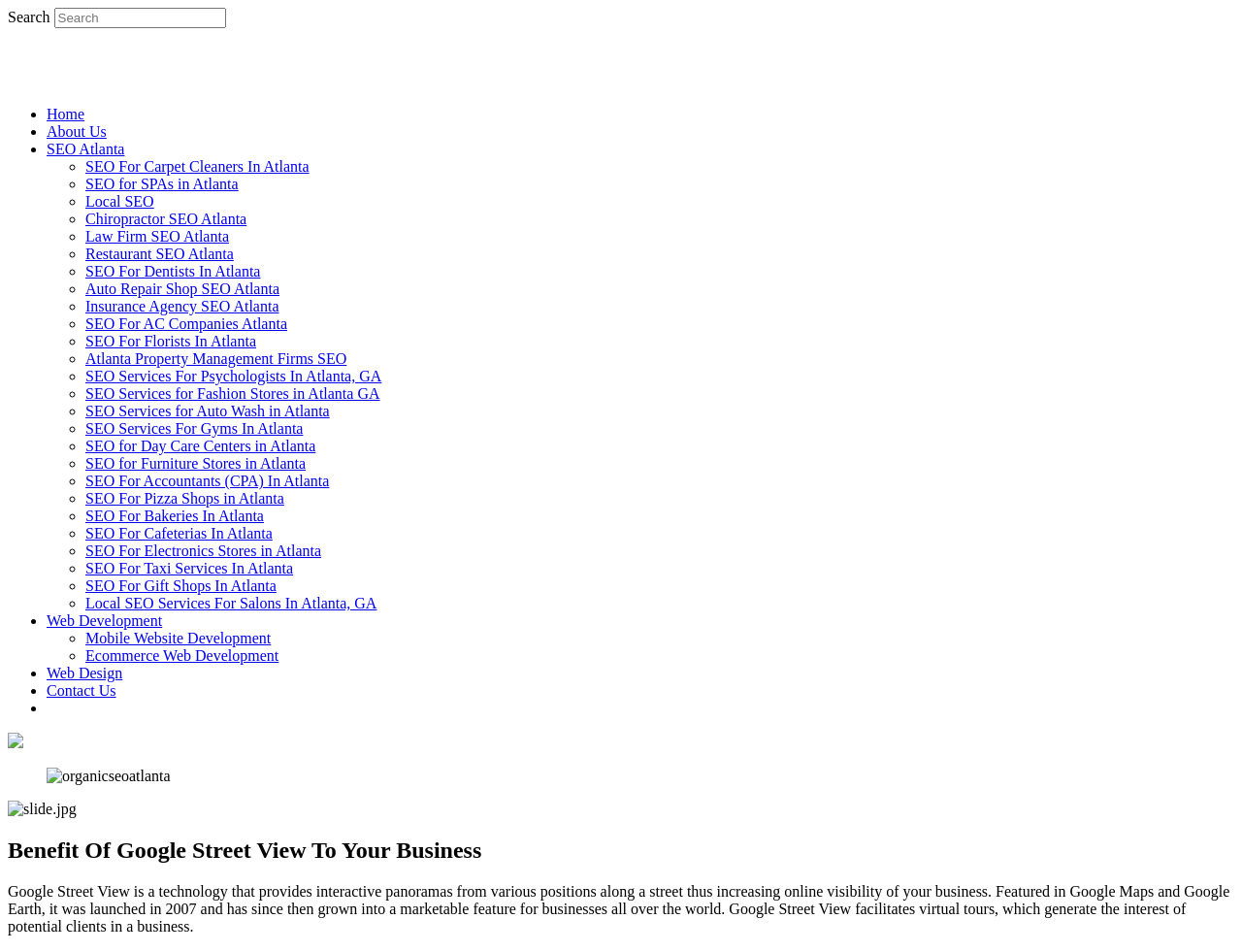From the webpage screenshot, predict the bounding box coordinates (top-left x, top-left y, bottom-right x, bottom-right y) for the UI element described here: Home

[0.038, 0.111, 0.068, 0.128]